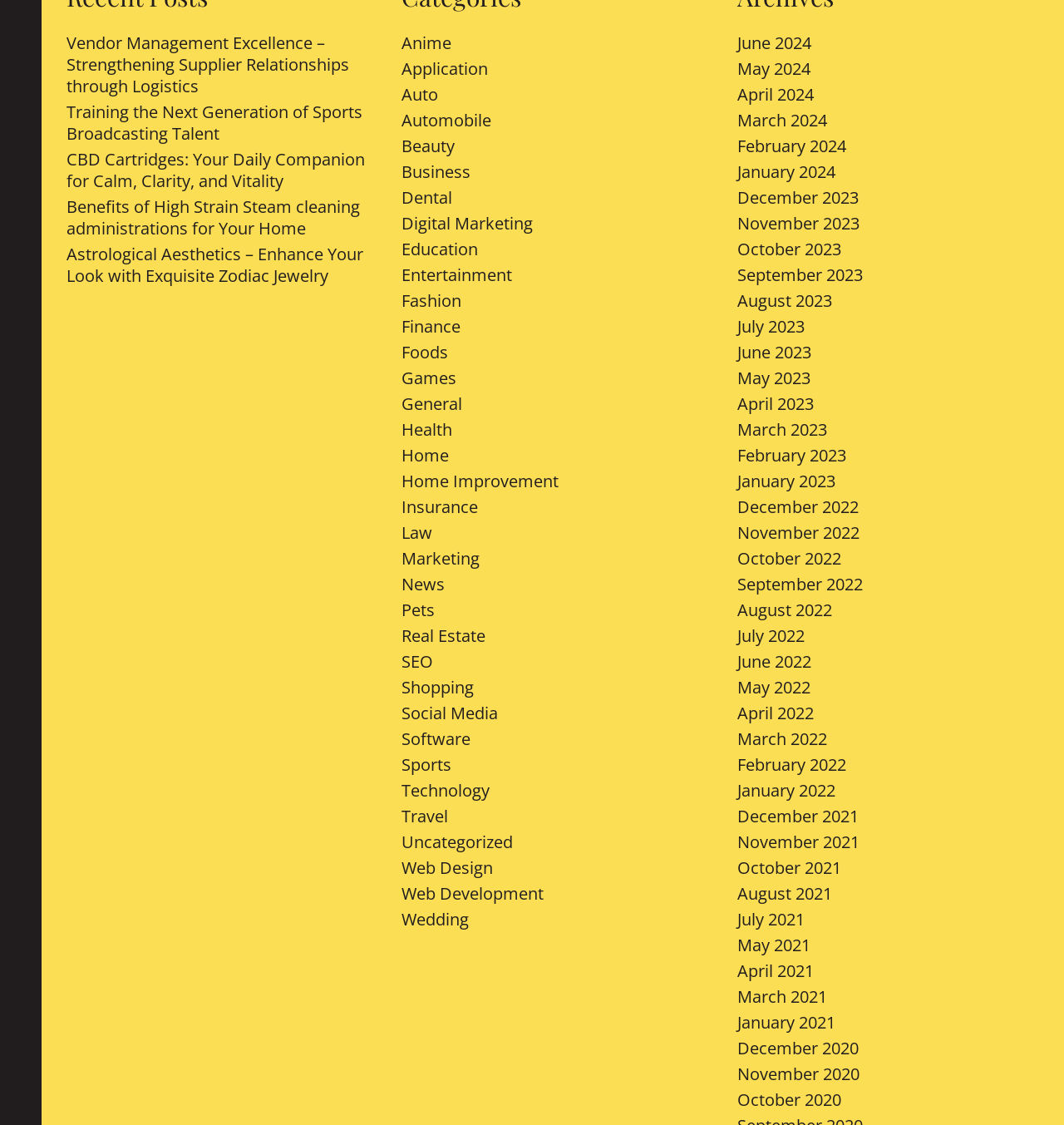Give a one-word or phrase response to the following question: How many categories are listed in the webpage?

30